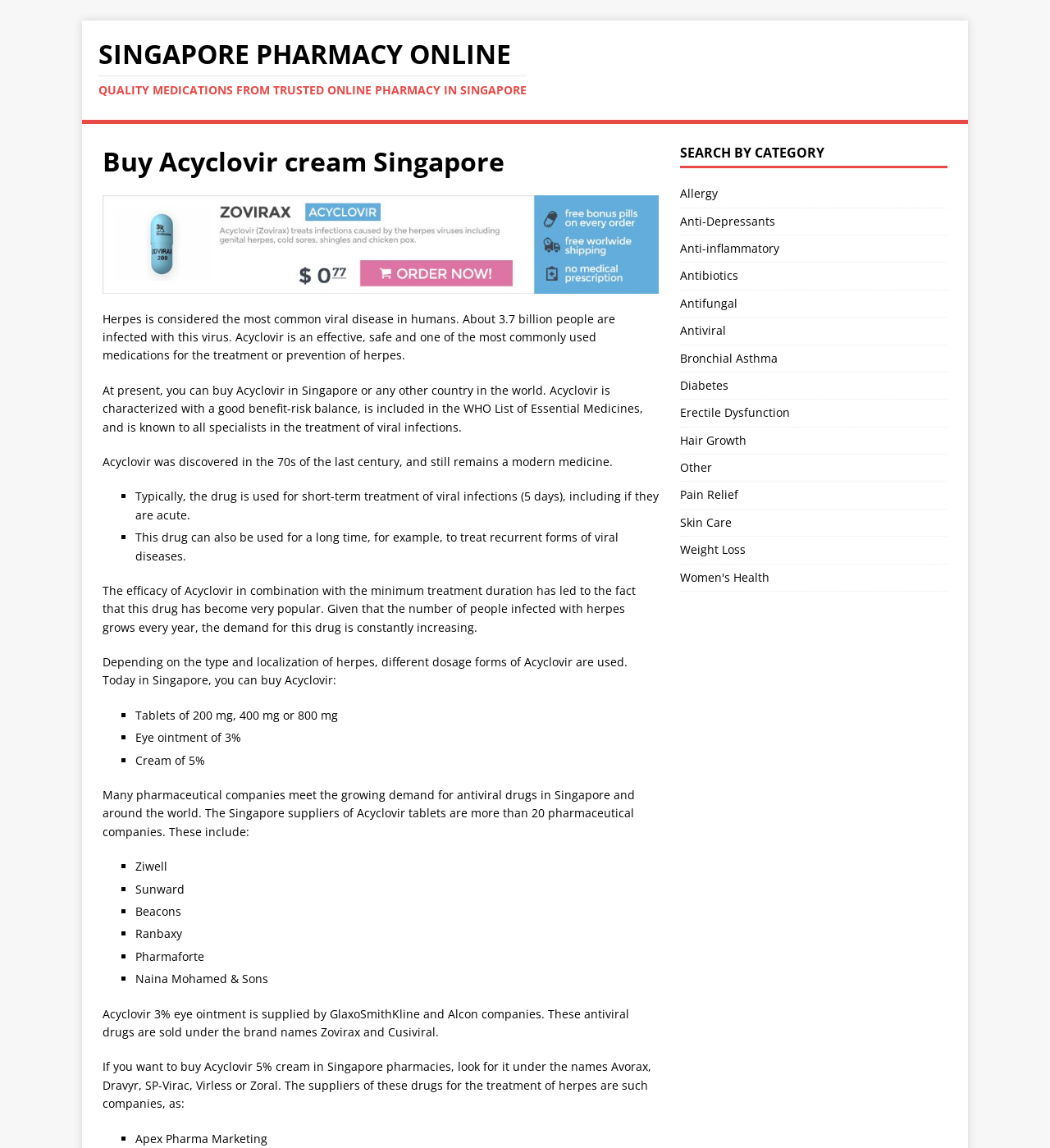Locate and provide the bounding box coordinates for the HTML element that matches this description: "Antifungal".

[0.647, 0.253, 0.902, 0.276]